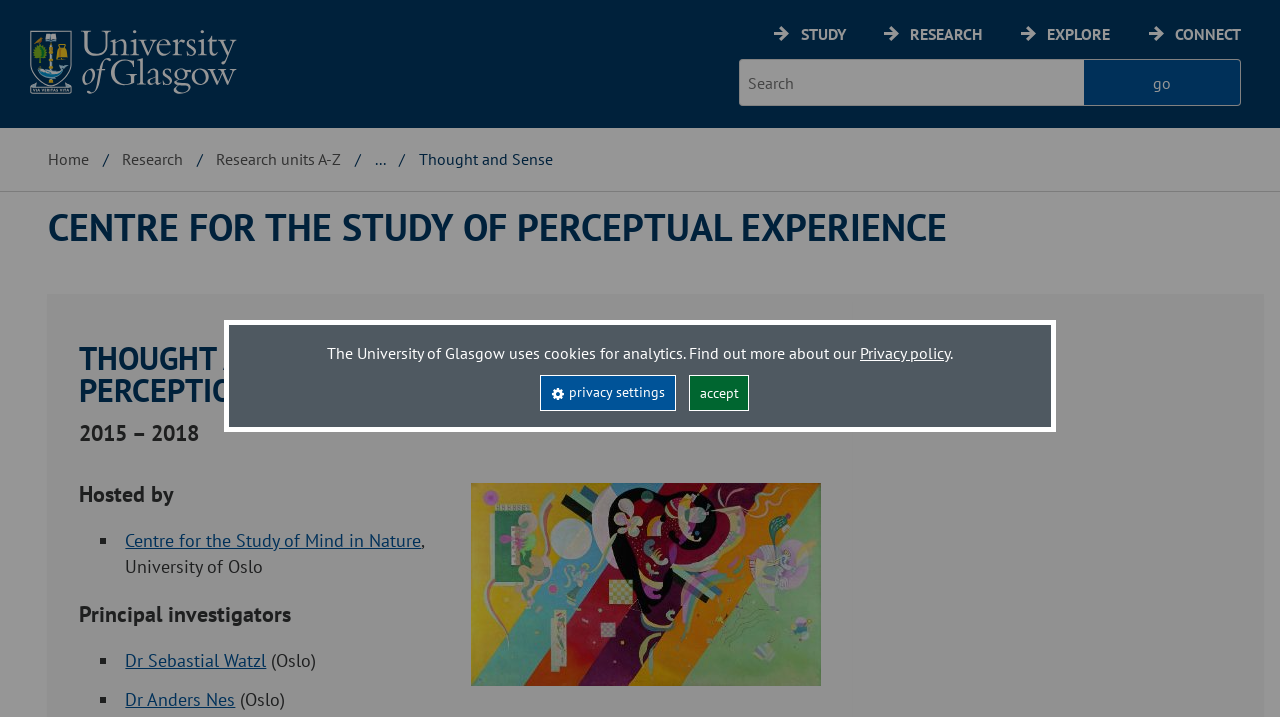What is the duration of the project?
Based on the screenshot, provide a one-word or short-phrase response.

2015 – 2018